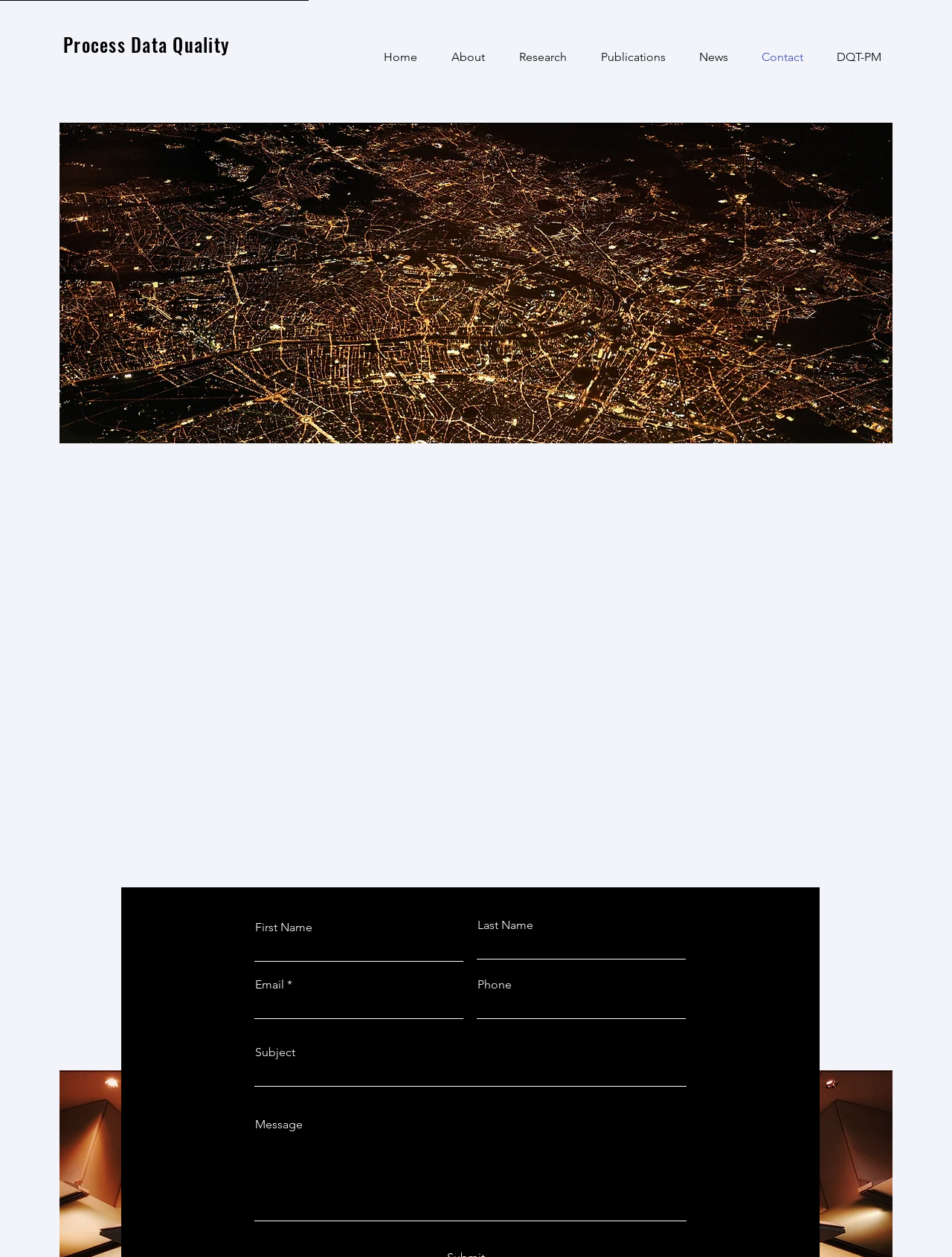Pinpoint the bounding box coordinates of the clickable element to carry out the following instruction: "Calculate your mortgage payment."

None